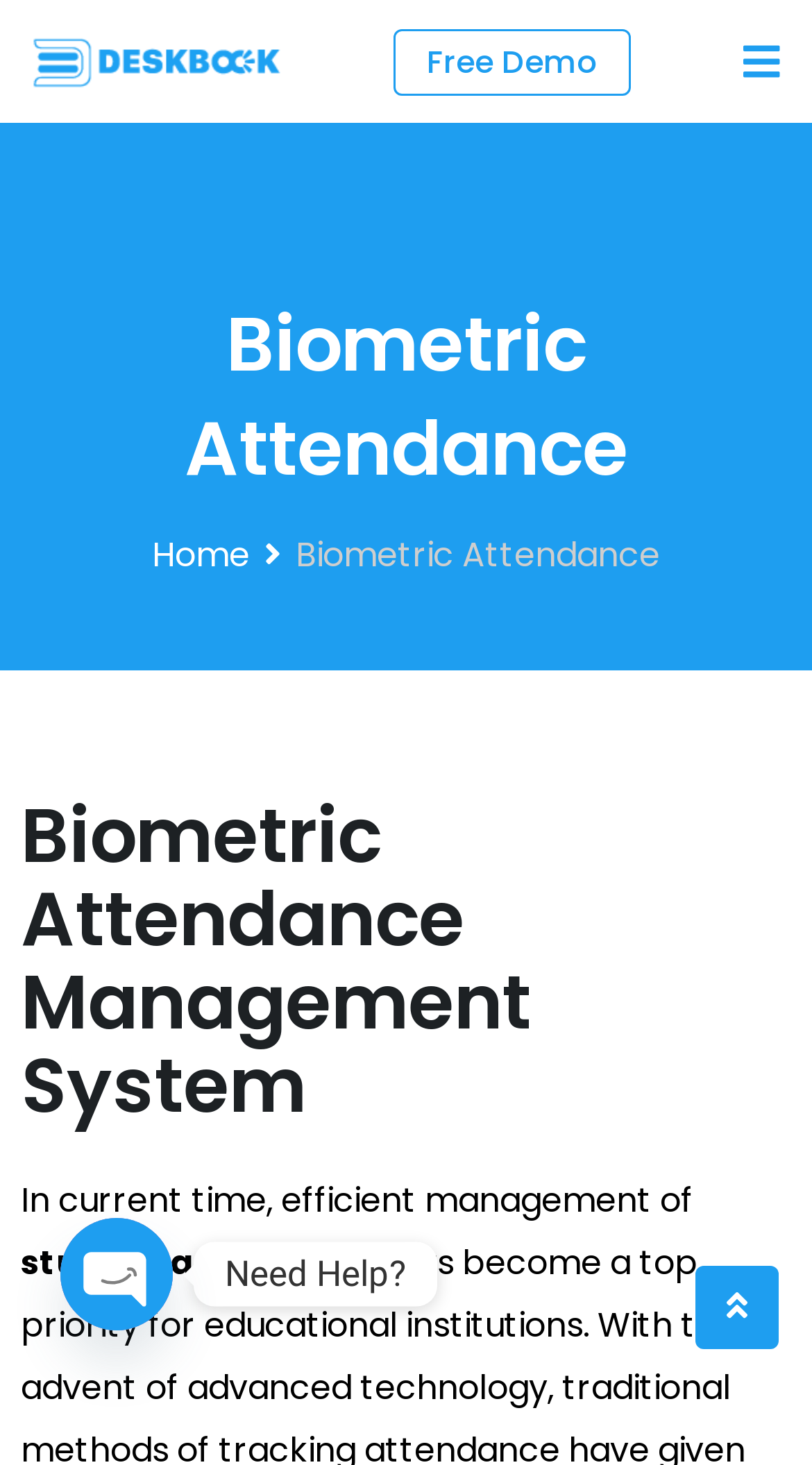What is the purpose of the 'Free Demo' link?
Give a comprehensive and detailed explanation for the question.

The 'Free Demo' link is located at the top right corner of the webpage, and it is likely that clicking on it will allow users to try out the biometric attendance system offered by the website.